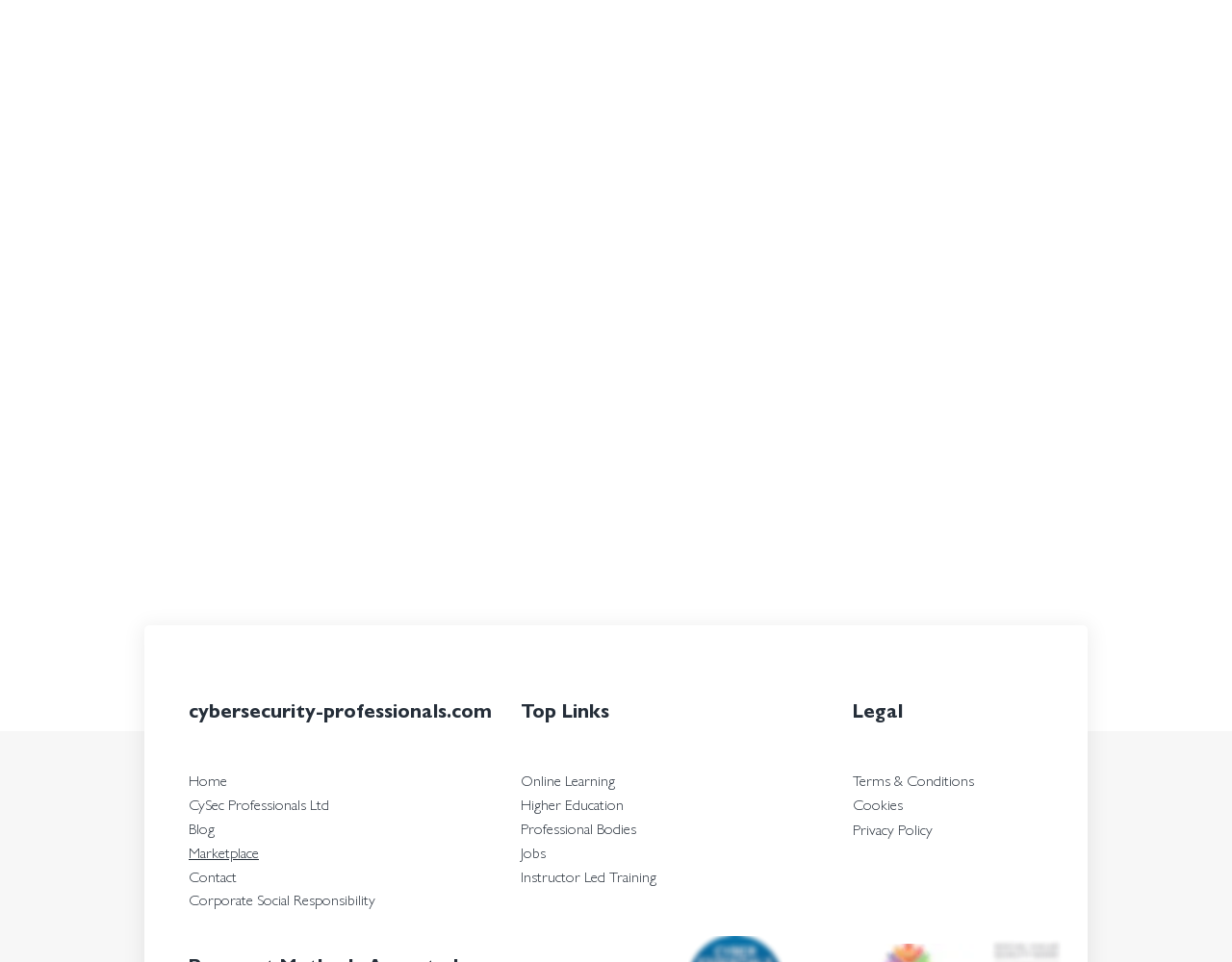What is the name of the company mentioned at the bottom of the webpage?
Using the details shown in the screenshot, provide a comprehensive answer to the question.

This answer can be obtained by reading the link element with the OCR text 'CySec Professionals Ltd' at the bottom of the webpage.